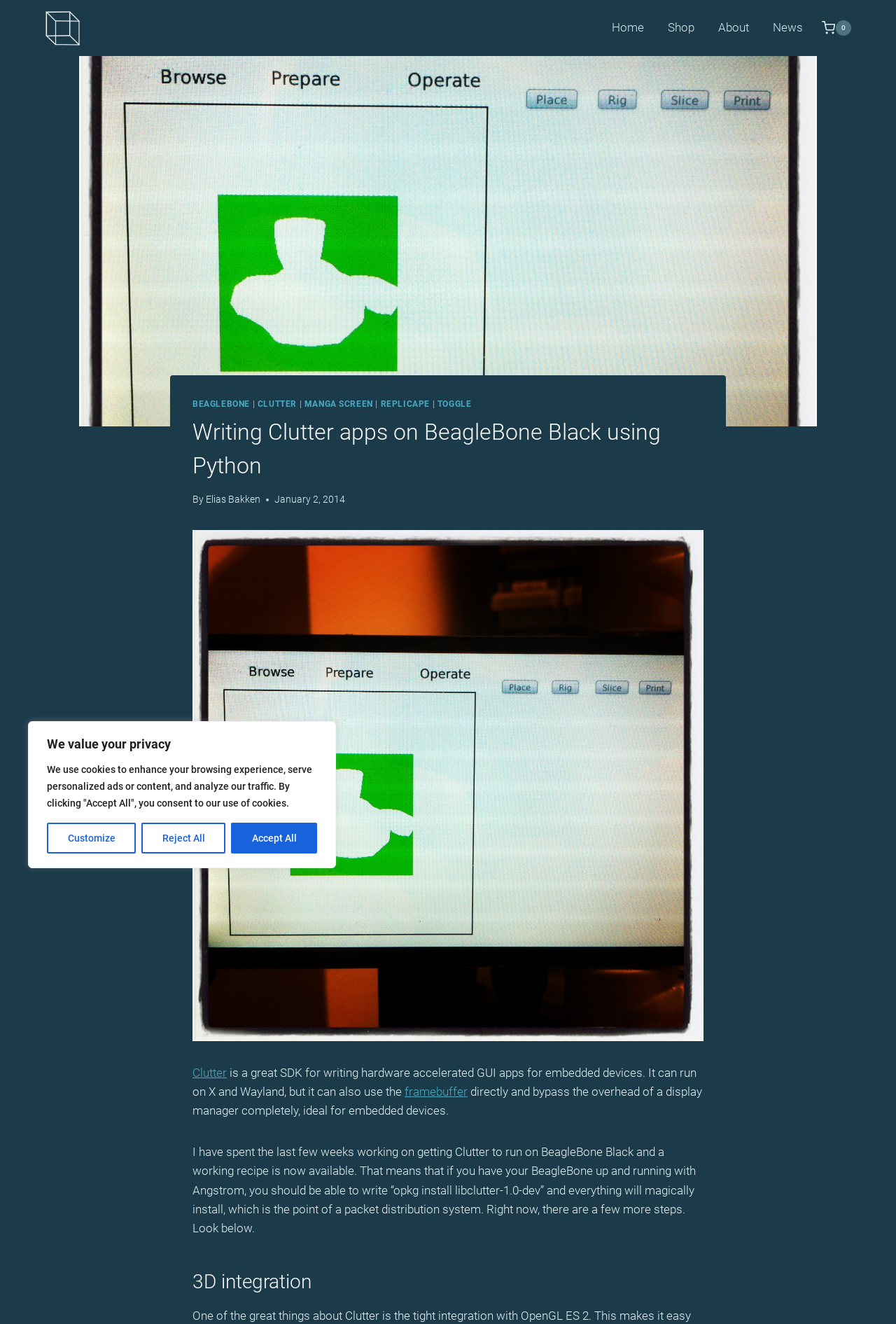Please locate the bounding box coordinates of the region I need to click to follow this instruction: "Click the Home link".

[0.669, 0.009, 0.732, 0.034]